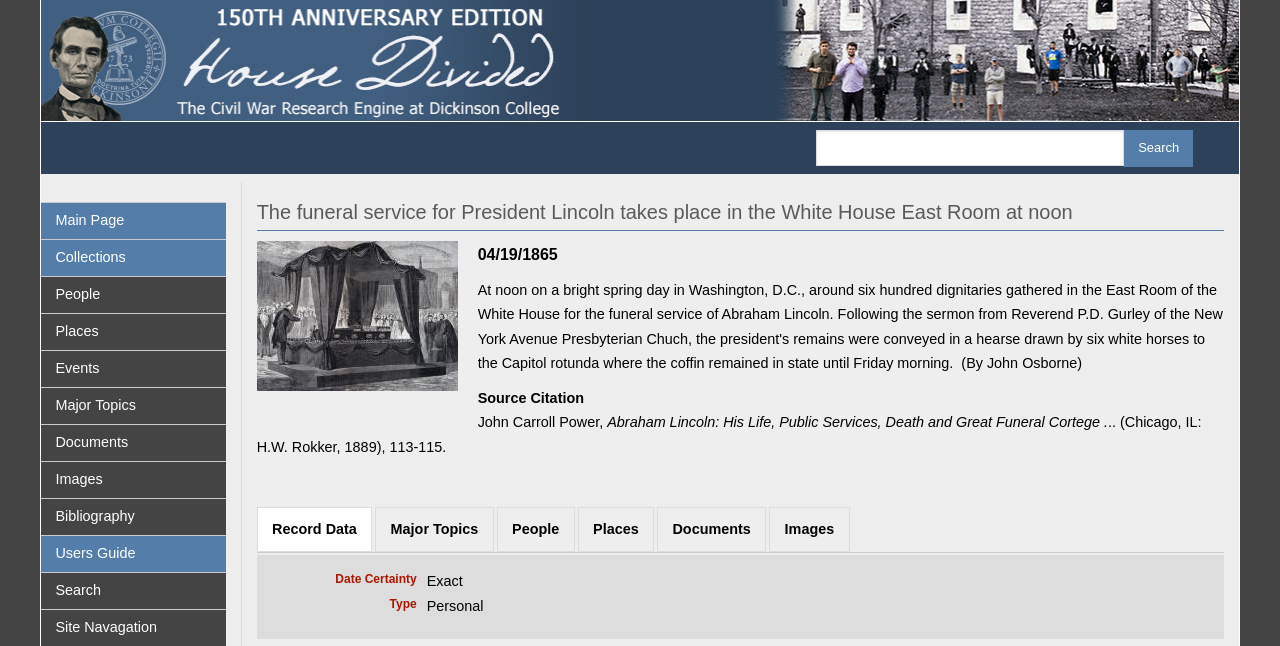What is the date of President Lincoln's funeral service?
Could you please answer the question thoroughly and with as much detail as possible?

I found the date by looking at the time element in the article section, which is '04/19/1865'. This date is mentioned as the date of President Lincoln's funeral service.